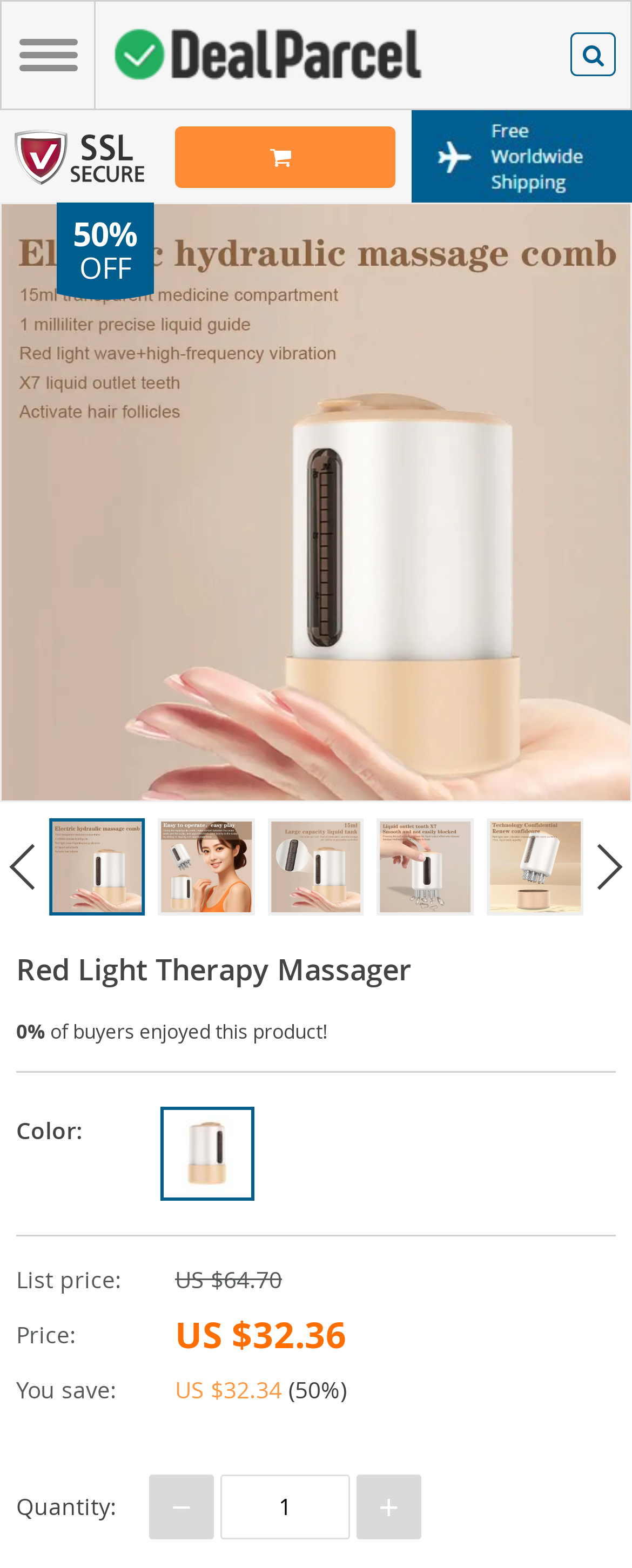Determine the bounding box coordinates for the HTML element mentioned in the following description: "Image of the Day". The coordinates should be a list of four floats ranging from 0 to 1, represented as [left, top, right, bottom].

None